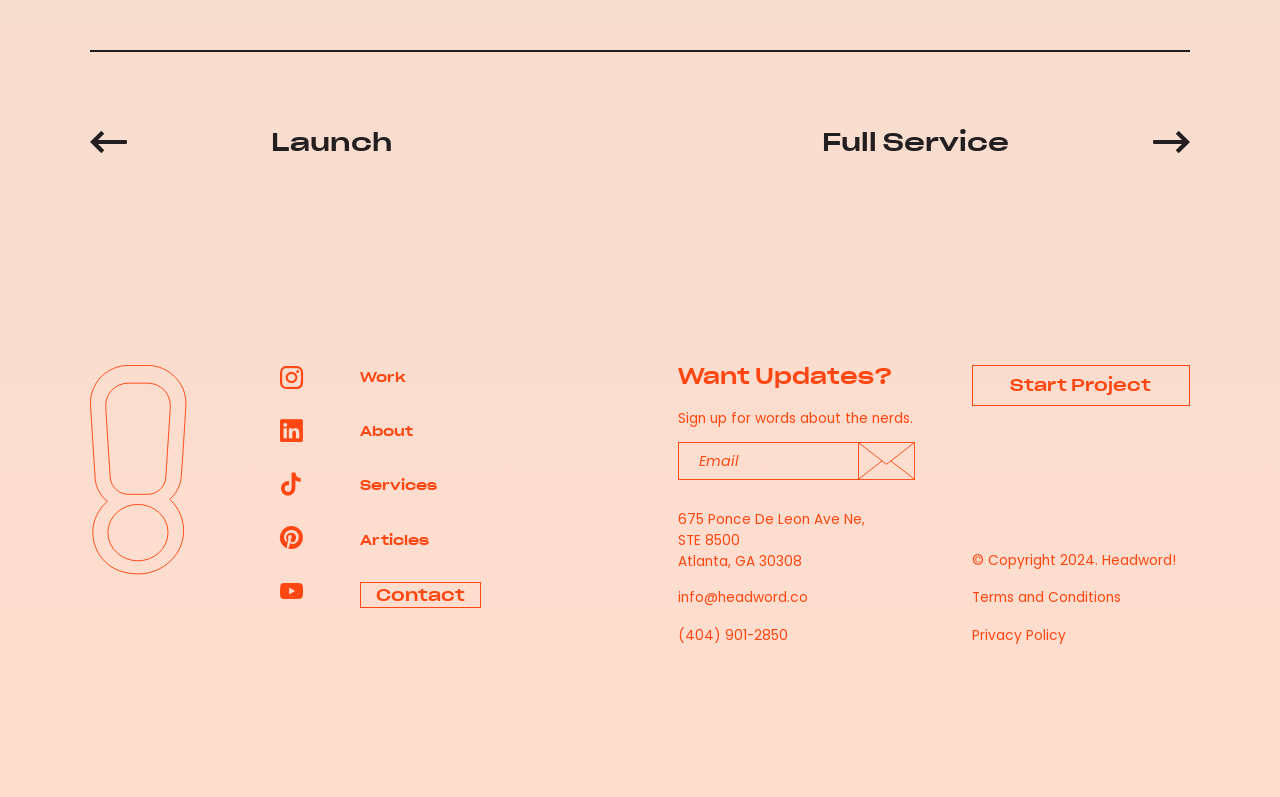Please find the bounding box coordinates of the clickable region needed to complete the following instruction: "Enter Email". The bounding box coordinates must consist of four float numbers between 0 and 1, i.e., [left, top, right, bottom].

[0.53, 0.555, 0.67, 0.602]